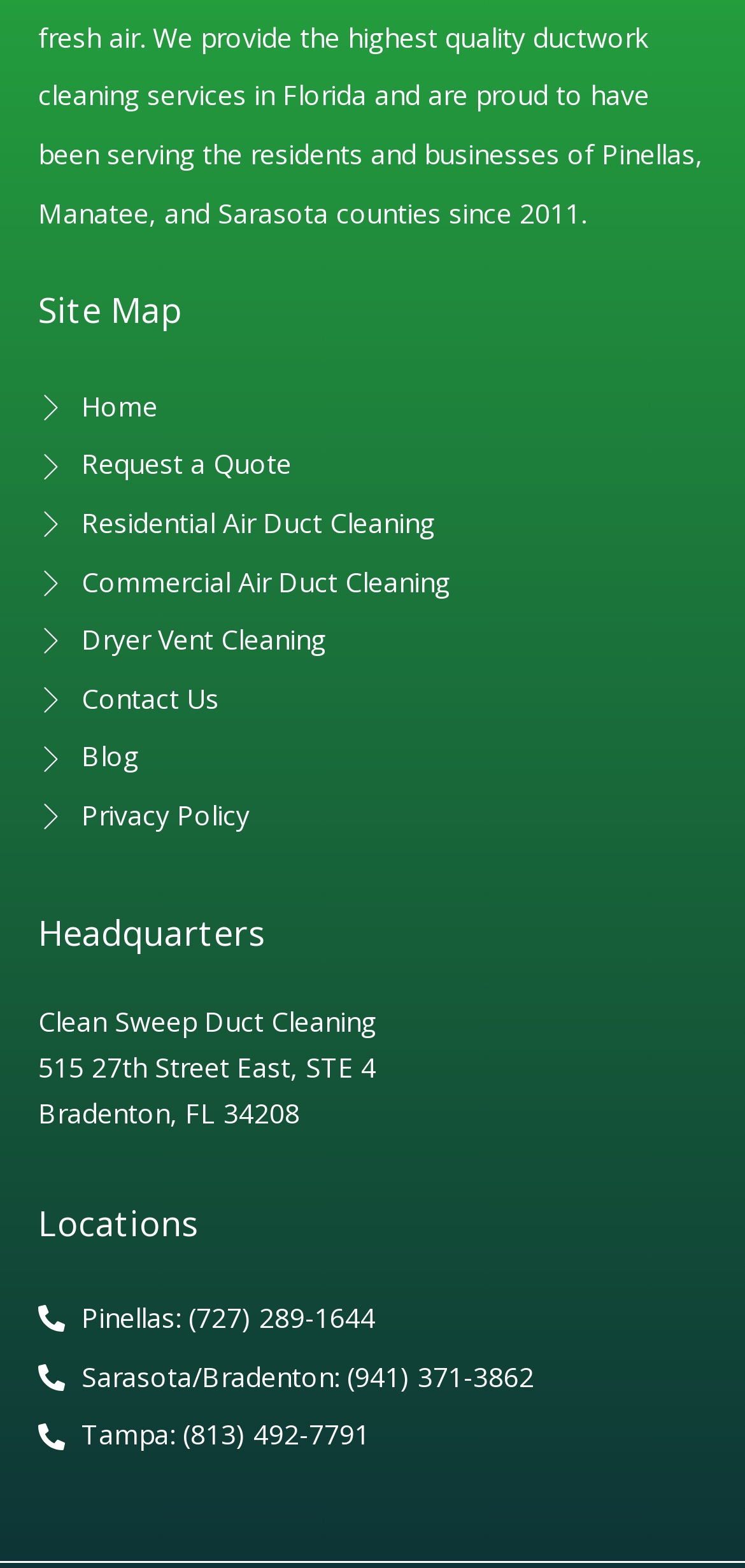Show the bounding box coordinates for the element that needs to be clicked to execute the following instruction: "go to home page". Provide the coordinates in the form of four float numbers between 0 and 1, i.e., [left, top, right, bottom].

[0.051, 0.241, 0.949, 0.278]